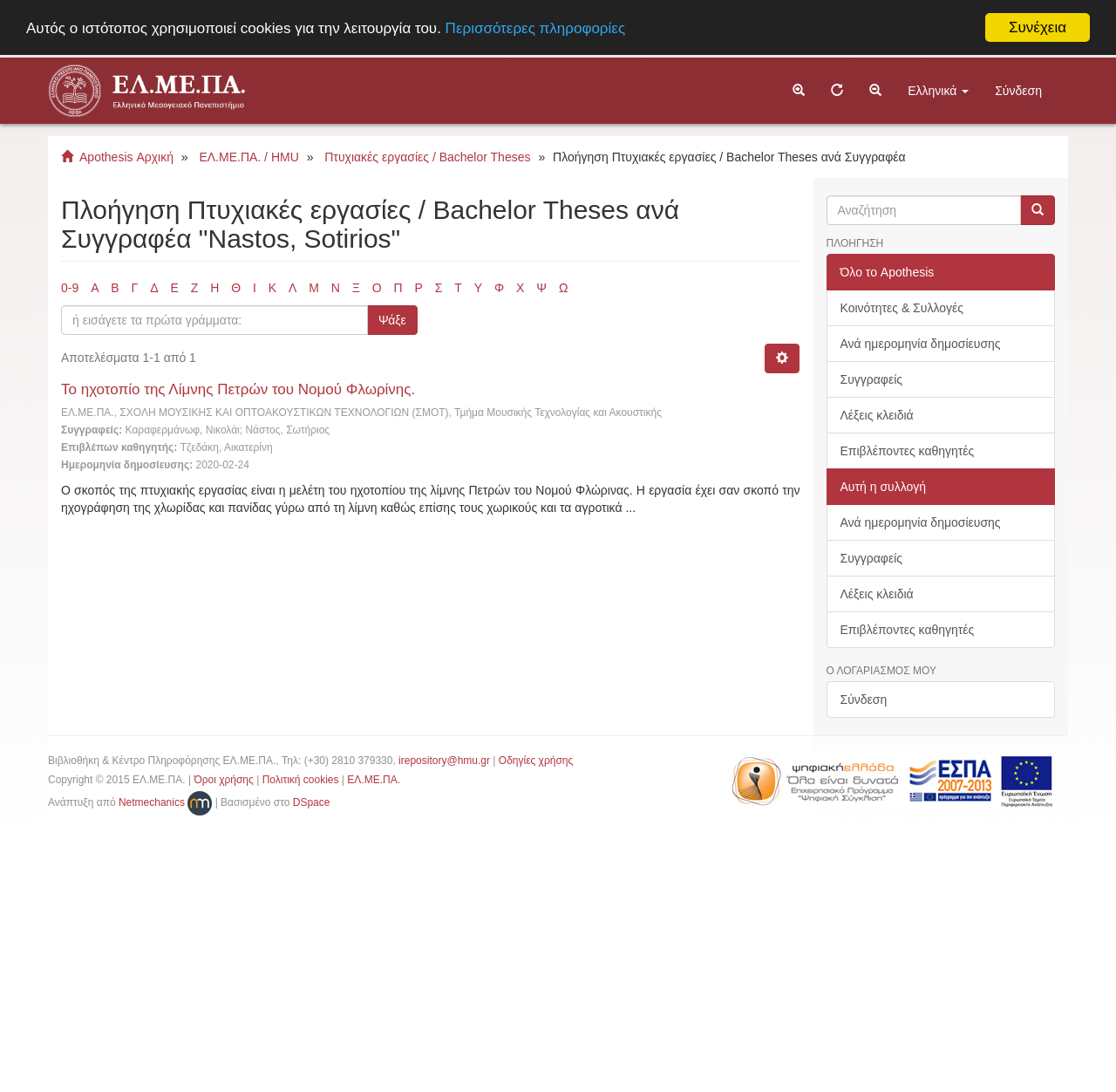Produce an extensive caption that describes everything on the webpage.

This webpage is a search result page for Bachelor Theses by author "Nastos, Sotirios". At the top, there is a navigation menu with links to "Συνέχεια" (Continue), "Περισσότερες πληροφορίες" (More information), and a cookie policy notification. Below the navigation menu, there are several links to switch between languages, including Greek and English.

The main content area is divided into two sections. On the left, there is a sidebar with various links to browse theses by different criteria, such as date, author, and keyword. There are also links to communities and collections, as well as a section for the user's account.

On the right, there is a search form with a text box and a "Ψάξε" (Search) button. Below the search form, there is a heading "Πλοήγηση Πτυχιακές εργασίες / Bachelor Theses ανά Συγγραφέα "Nastos, Sotirios"" (Navigation Bachelor Theses by Author "Nastos, Sotirios"). This is followed by a list of alphabet links (from 0-9 to Ω) that allow users to browse theses by author's last name.

The main content area displays a single thesis result, which includes the title "Το ηχοτοπίο της Λίμνης Πετρών του Νομού Φλωρίνης" (The soundscape of Lake Petron in Florina), the authors' names, the supervisor's name, the publication date, and a brief abstract. There are also links to the full text of the thesis and to the author's profile.

At the bottom of the page, there is a footer section with contact information, a link to the repository's email, and a copyright notice.